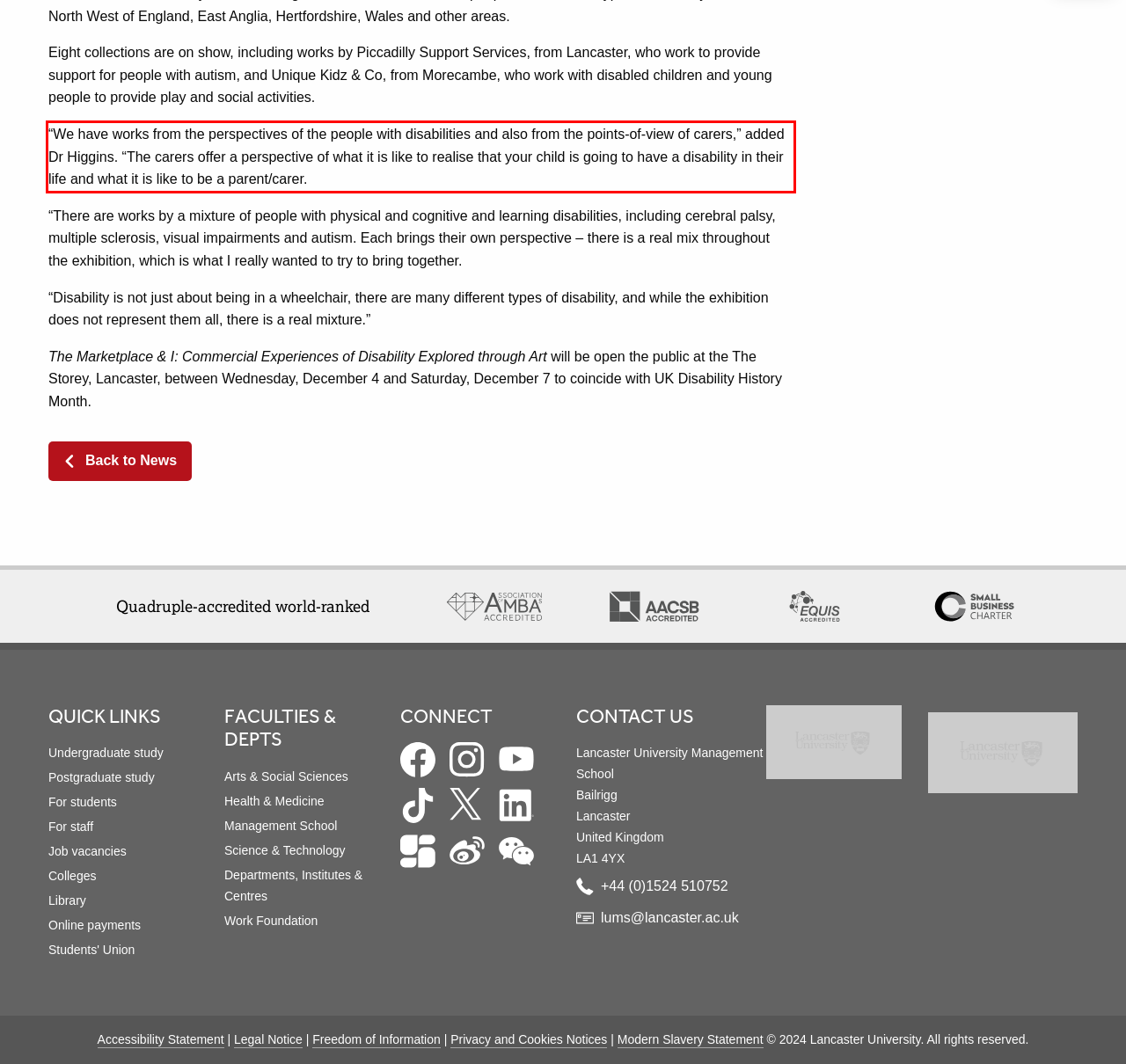Examine the webpage screenshot, find the red bounding box, and extract the text content within this marked area.

“We have works from the perspectives of the people with disabilities and also from the points-of-view of carers,” added Dr Higgins. “The carers offer a perspective of what it is like to realise that your child is going to have a disability in their life and what it is like to be a parent/carer.